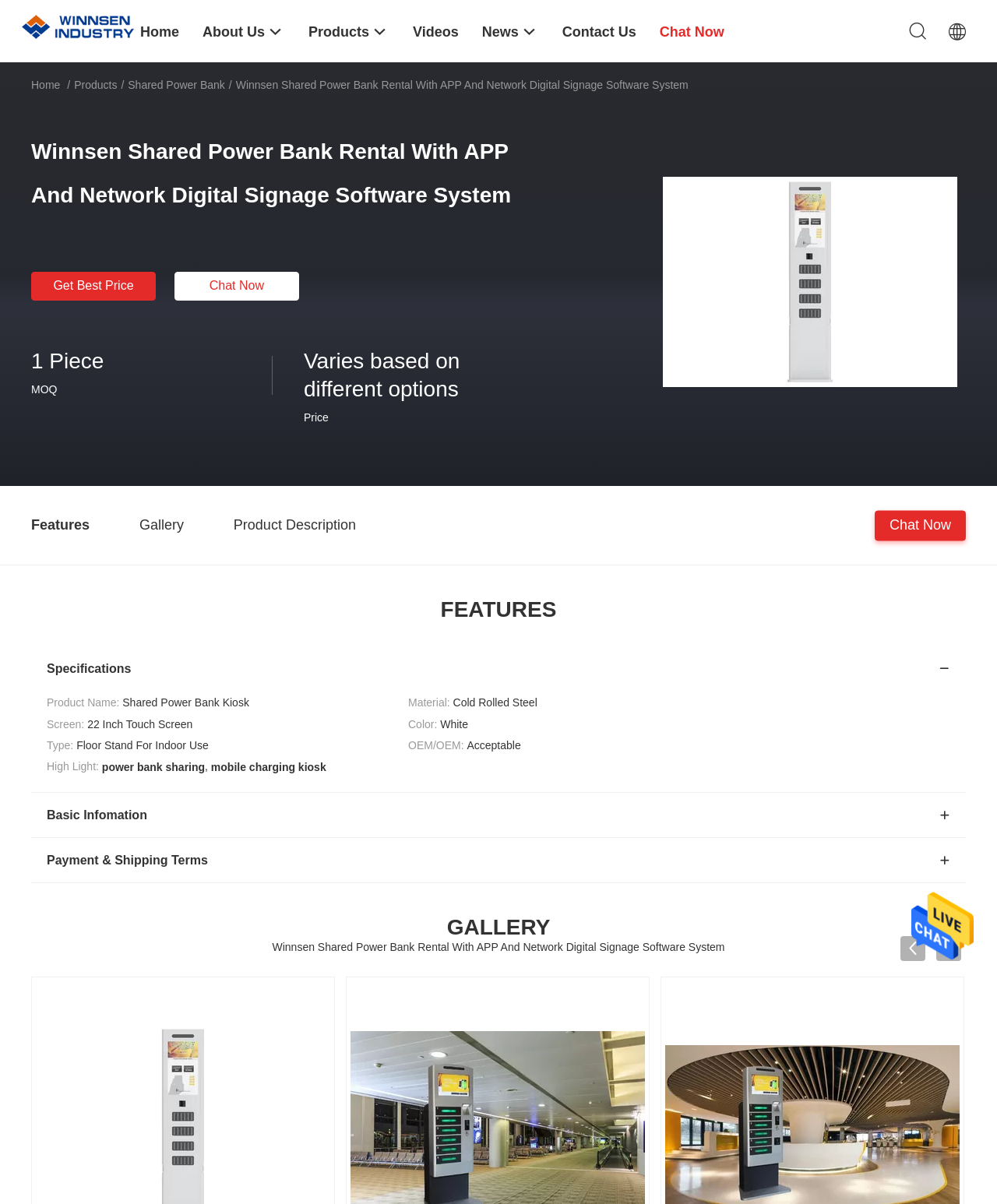What is the material of the product?
Using the image, answer in one word or phrase.

Cold Rolled Steel